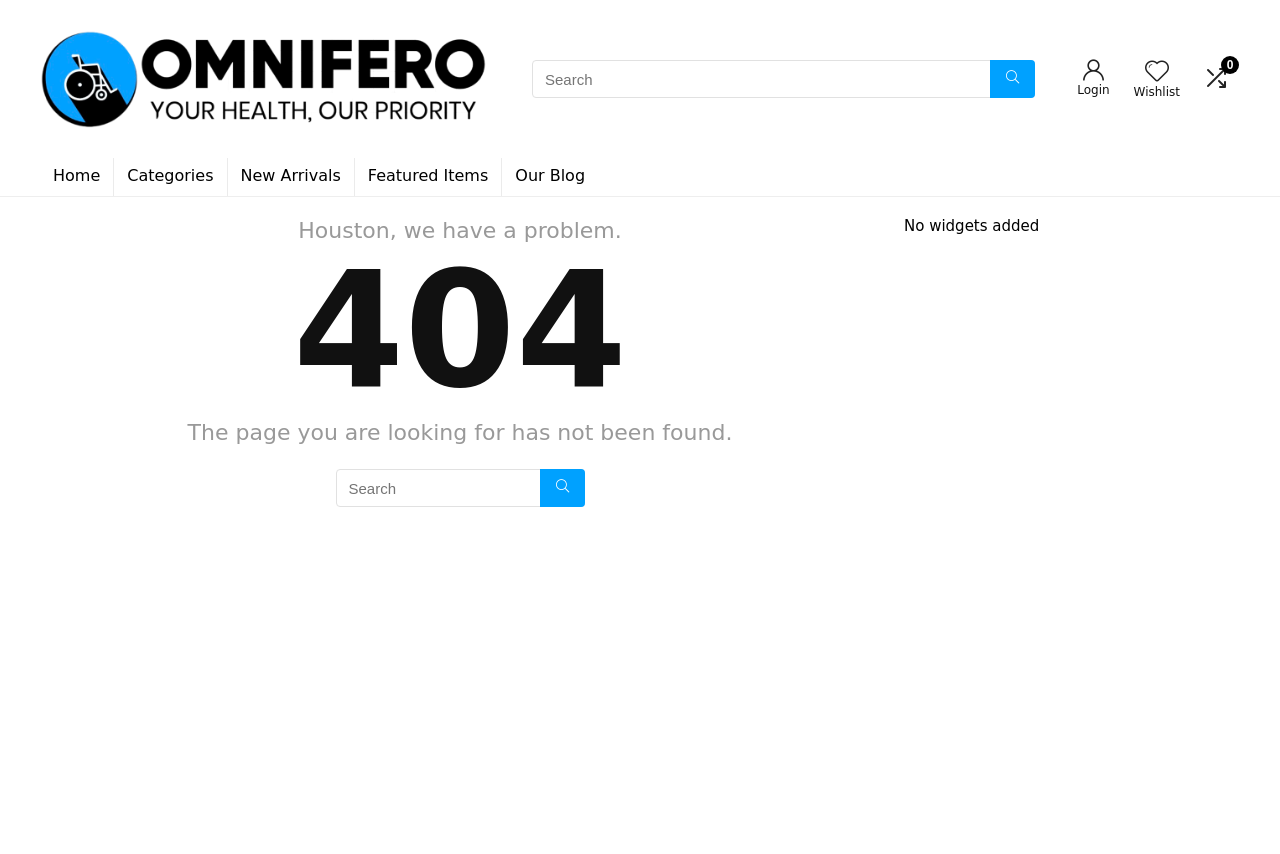Find the bounding box coordinates of the clickable area that will achieve the following instruction: "login to account".

[0.842, 0.097, 0.867, 0.114]